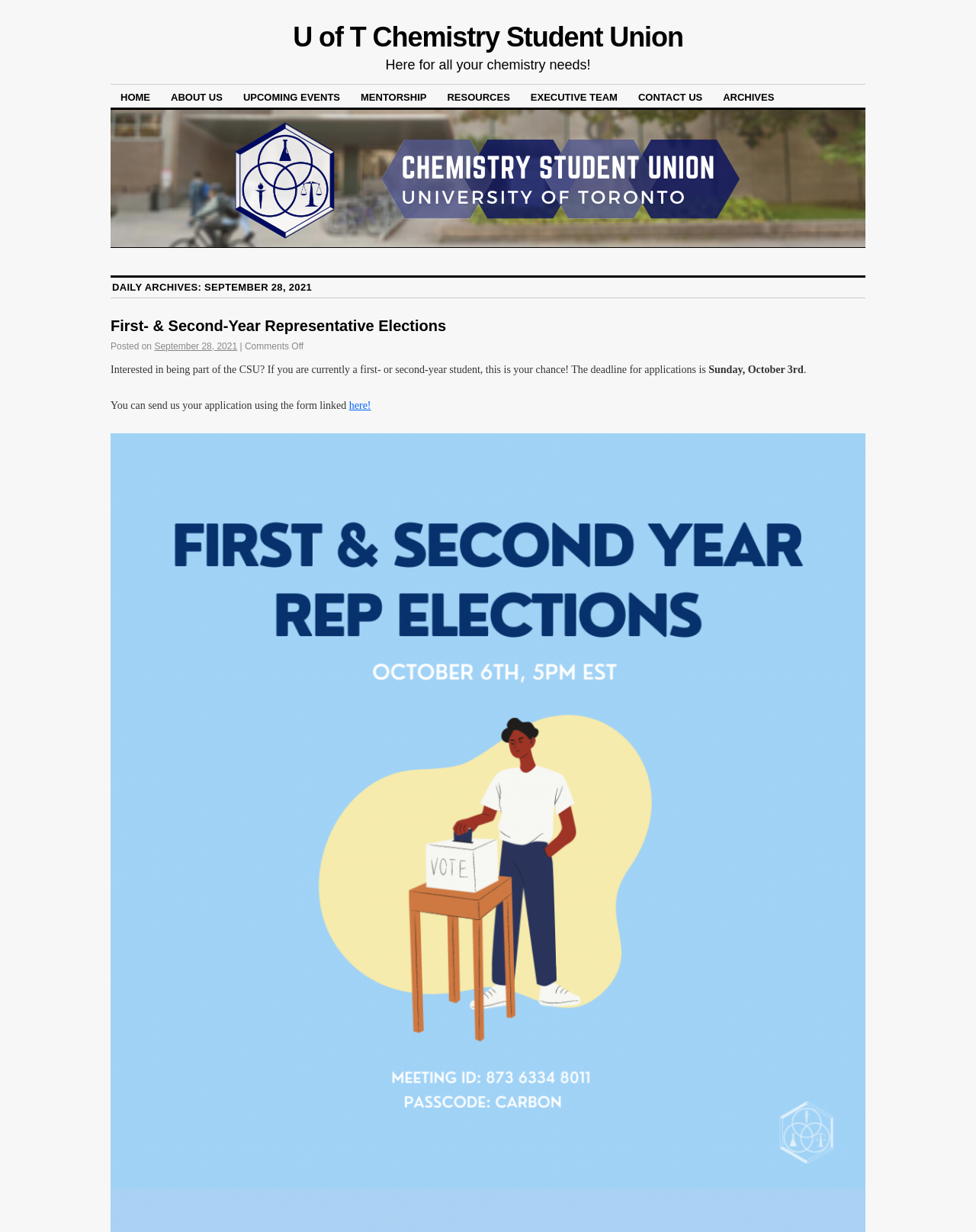Create a detailed description of the webpage's content and layout.

The webpage is about the University of Toronto Chemistry Student Union. At the top, there is a link to the union's homepage, followed by a brief statement "Here for all your chemistry needs!".

Below this, there is a navigation menu with 8 links: "HOME", "ABOUT US", "UPCOMING EVENTS", "MENTORSHIP", "RESOURCES", "EXECUTIVE TEAM", "CONTACT US", and "ARCHIVES". These links are aligned horizontally and take up about half of the screen width.

Further down, there is a section with a heading "DAILY ARCHIVES: SEPTEMBER 28, 2021". Below this heading, there is another heading "First- & Second-Year Representative Elections", which is a link to a specific page. There is also a link to the same page with the same title, positioned below the heading.

To the right of these links, there is a section with the text "Posted on September 28, 2021 | Comments Off". Below this, there is a paragraph of text describing an election opportunity for first- and second-year students, with a deadline to apply on Sunday, October 3rd. There is also a link to an application form.

At the bottom of the page, there is a large figure or image that takes up most of the screen width.